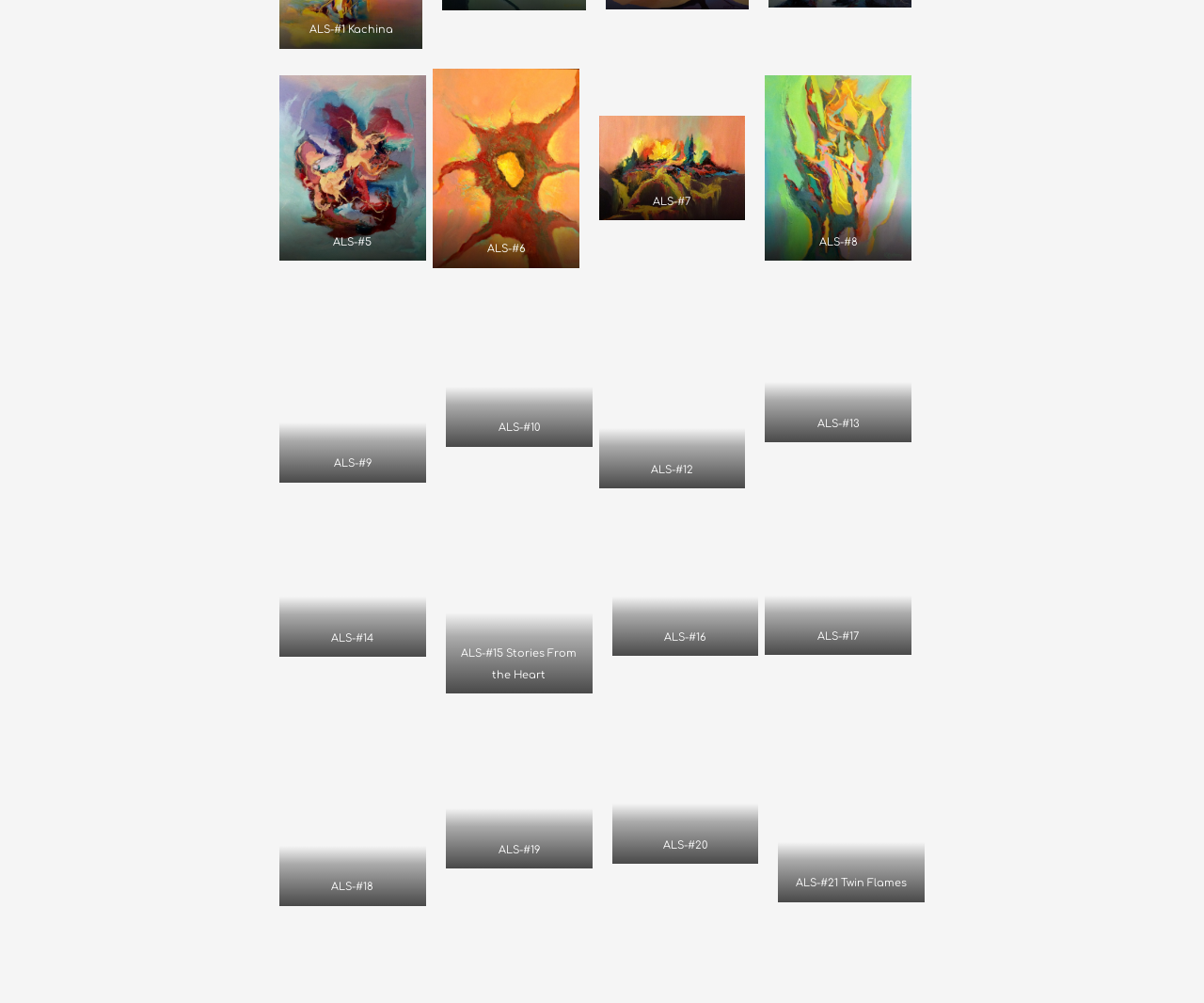Please specify the coordinates of the bounding box for the element that should be clicked to carry out this instruction: "view photo 5". The coordinates must be four float numbers between 0 and 1, formatted as [left, top, right, bottom].

[0.359, 0.068, 0.481, 0.267]